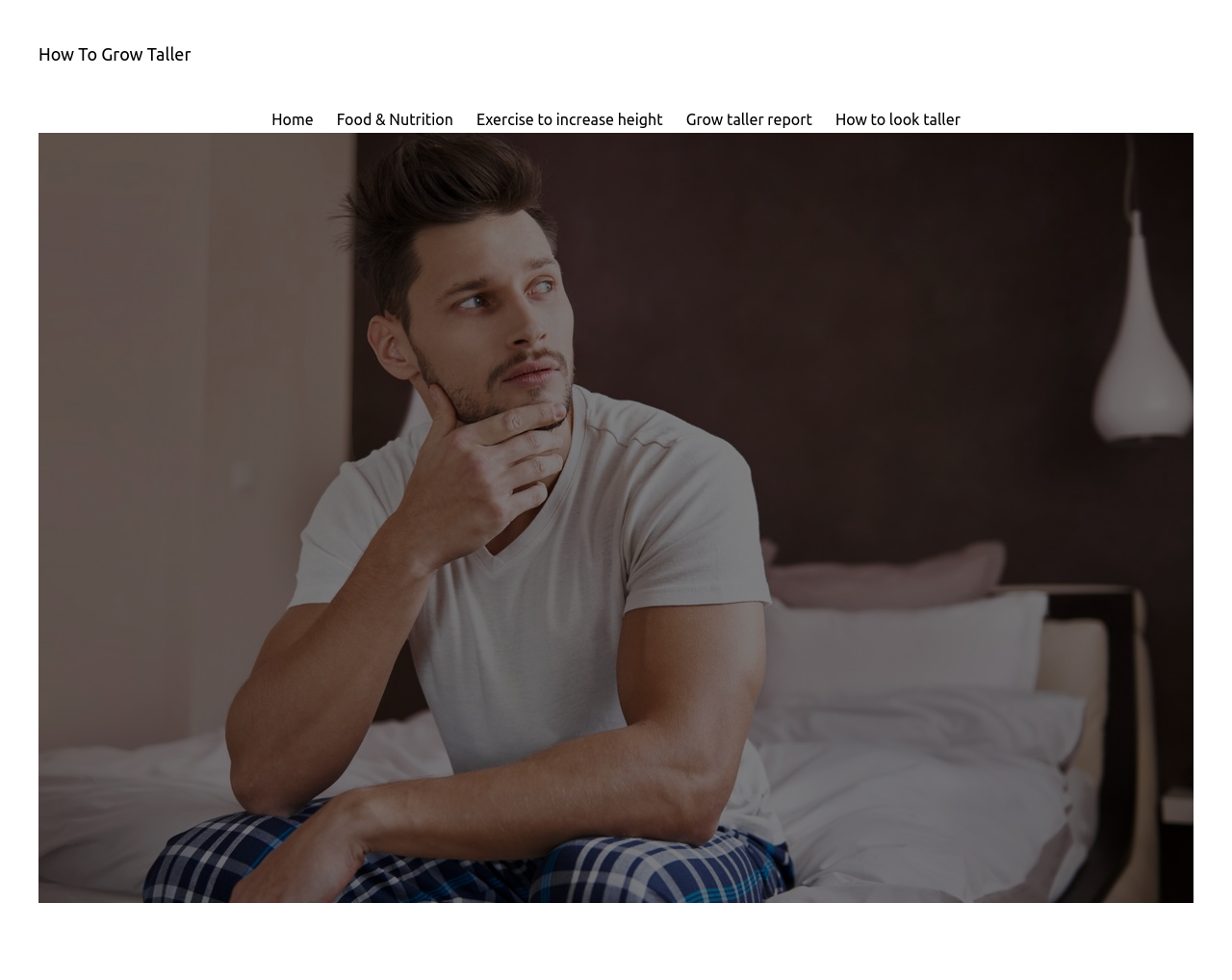Provide an in-depth caption for the webpage.

The webpage is focused on the topic of whether growth hormone increases penis size, as indicated by the title "Does Growth Hormone Increase Penis Size?". 

At the top-left corner, there is a link to "How To Grow Taller". Below this link, a navigation menu spans the entire width of the page, containing five links: "Home", "Food & Nutrition", "Exercise to increase height", "Grow taller report", and "How to look taller". These links are positioned side by side, with "Home" on the left and "How to look taller" on the right.

Taking up most of the page's real estate is a large figure, which occupies the area below the navigation menu. This figure contains an image of a pensive man sitting on the edge of a bed.